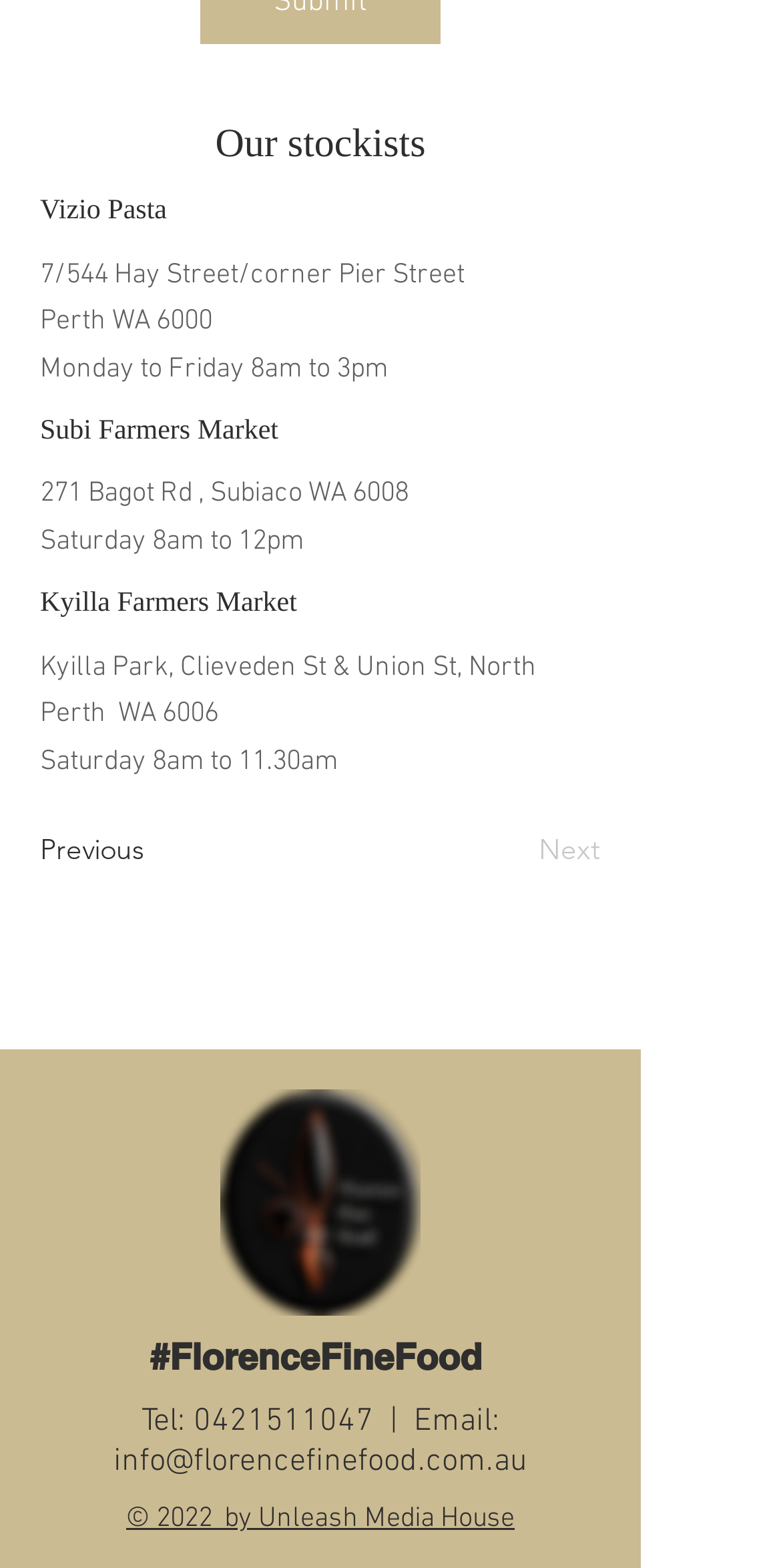What is the email address of Florence Fine Food?
Please provide an in-depth and detailed response to the question.

I found the email address of Florence Fine Food by looking at the link element with the text 'info@florencefinefood.com.au' which is a child element of the StaticText element with the text 'Email:'.